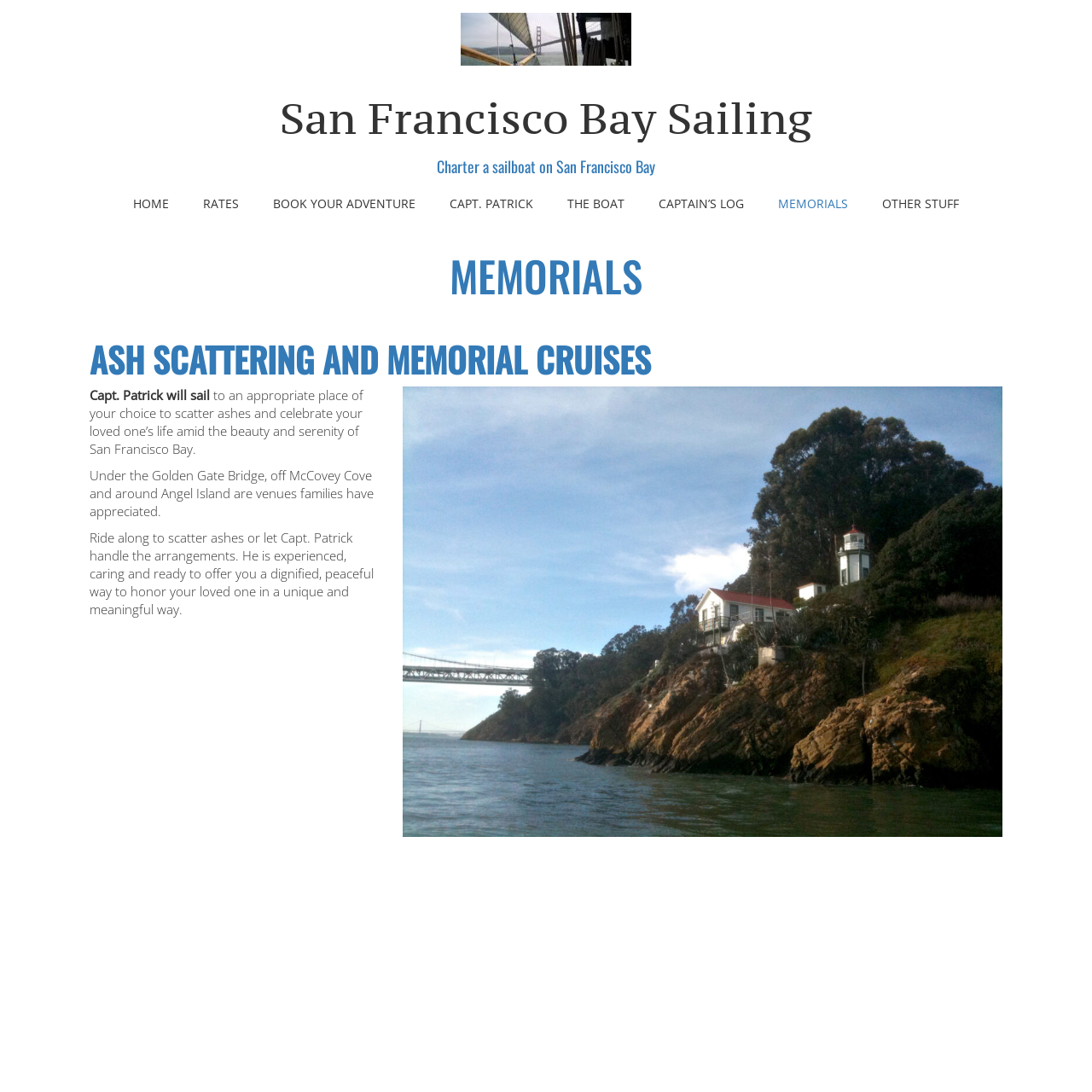Where can the ashes be scattered?
Using the details from the image, give an elaborate explanation to answer the question.

The locations where the ashes can be scattered are mentioned in the article section, which lists Under the Golden Gate Bridge, off McCovey Cove and around Angel Island as venues that families have appreciated.